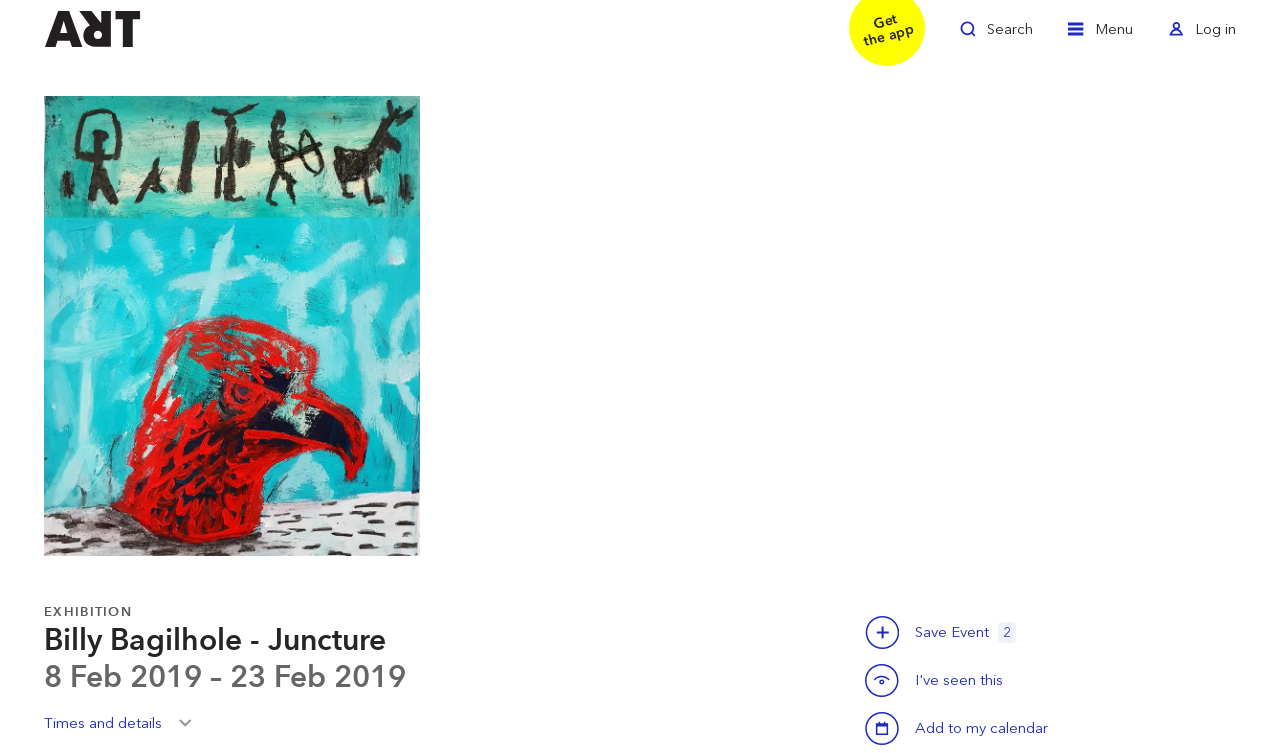Determine the coordinates of the bounding box for the clickable area needed to execute this instruction: "Toggle log in".

[0.912, 0.02, 0.966, 0.074]